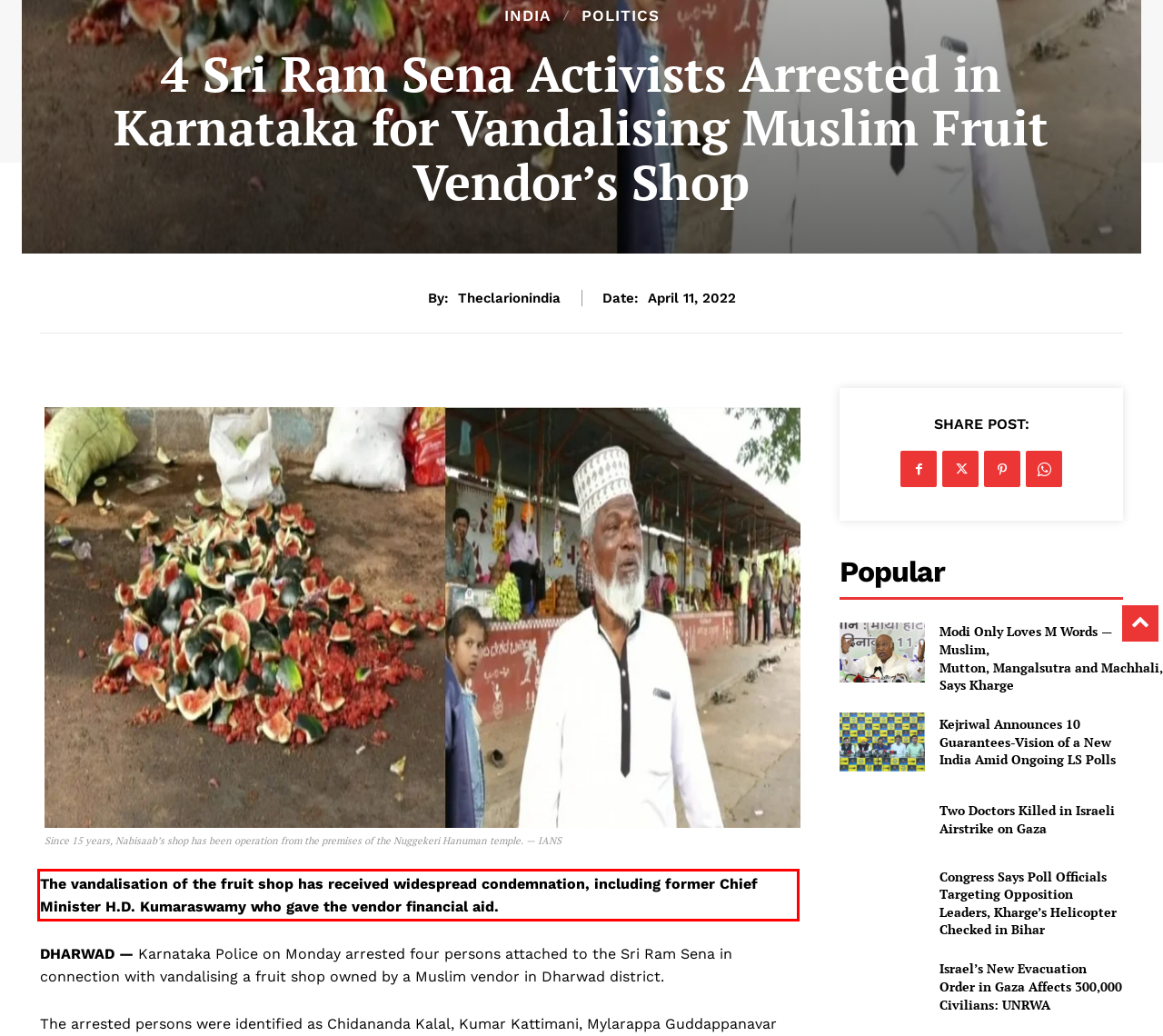Please extract the text content within the red bounding box on the webpage screenshot using OCR.

The vandalisation of the fruit shop has received widespread condemnation, including former Chief Minister H.D. Kumaraswamy who gave the vendor financial aid.